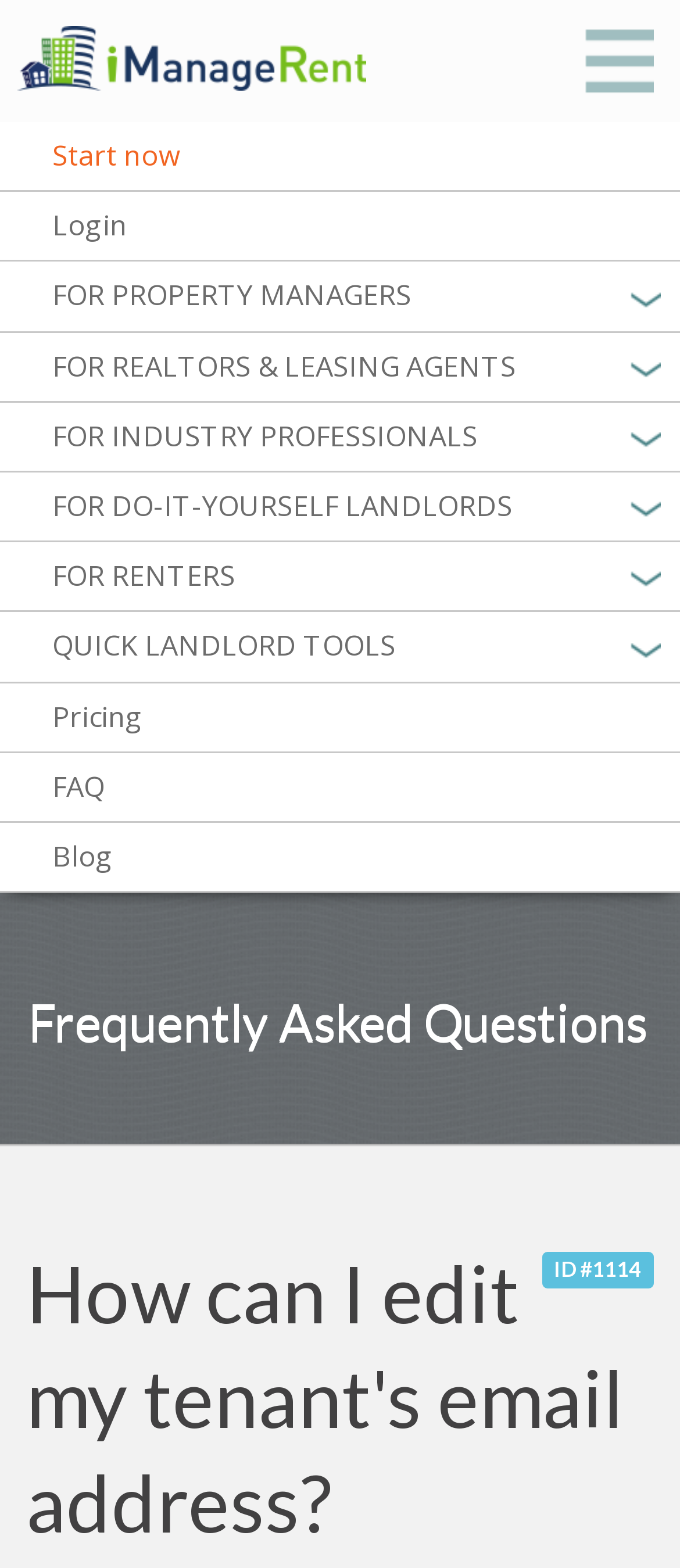Find the bounding box of the web element that fits this description: "FOR REALTORS & LEASING AGENTS".

[0.0, 0.212, 1.0, 0.255]